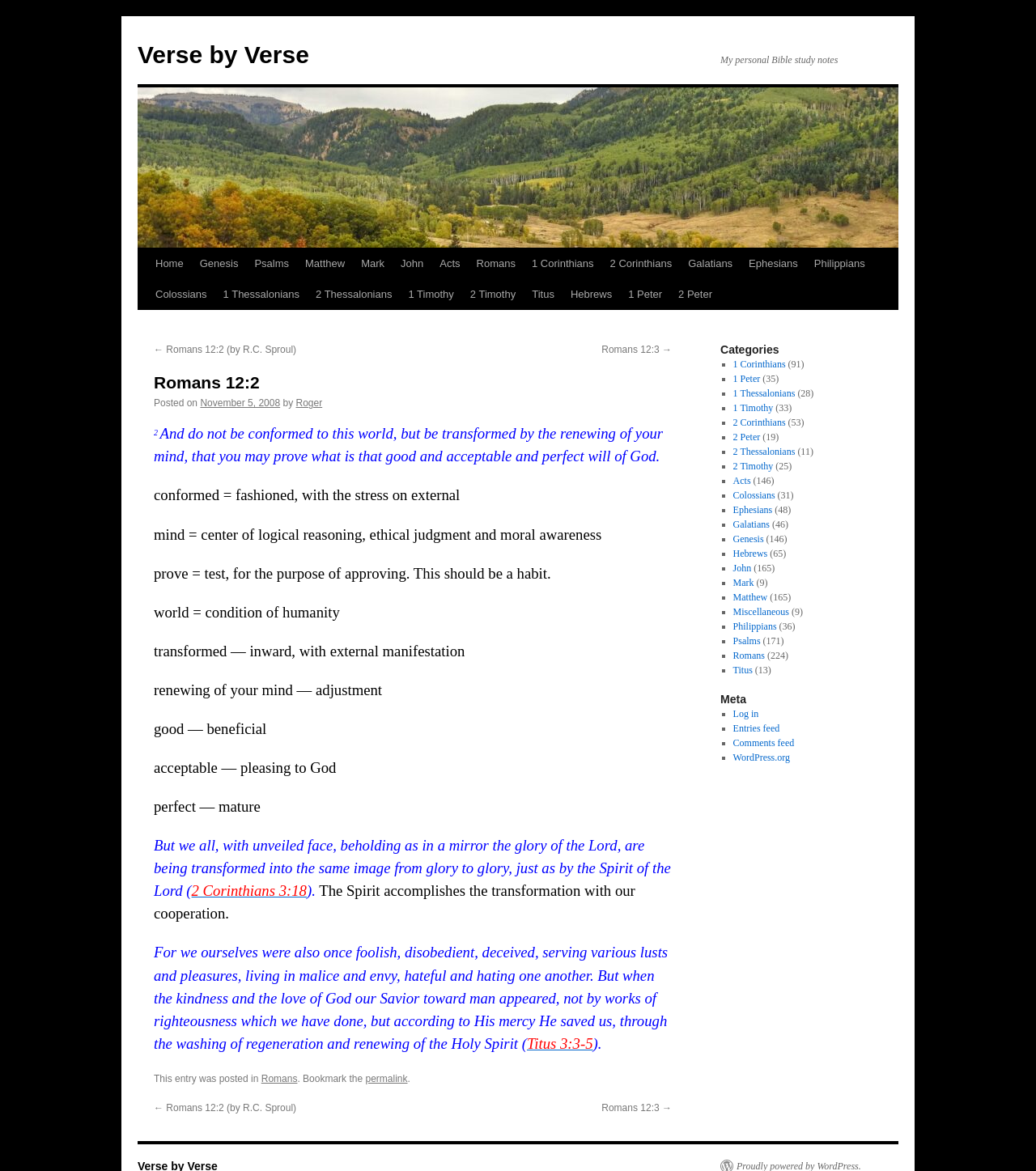How many Bible study notes are there in 1 Corinthians? Analyze the screenshot and reply with just one word or a short phrase.

91